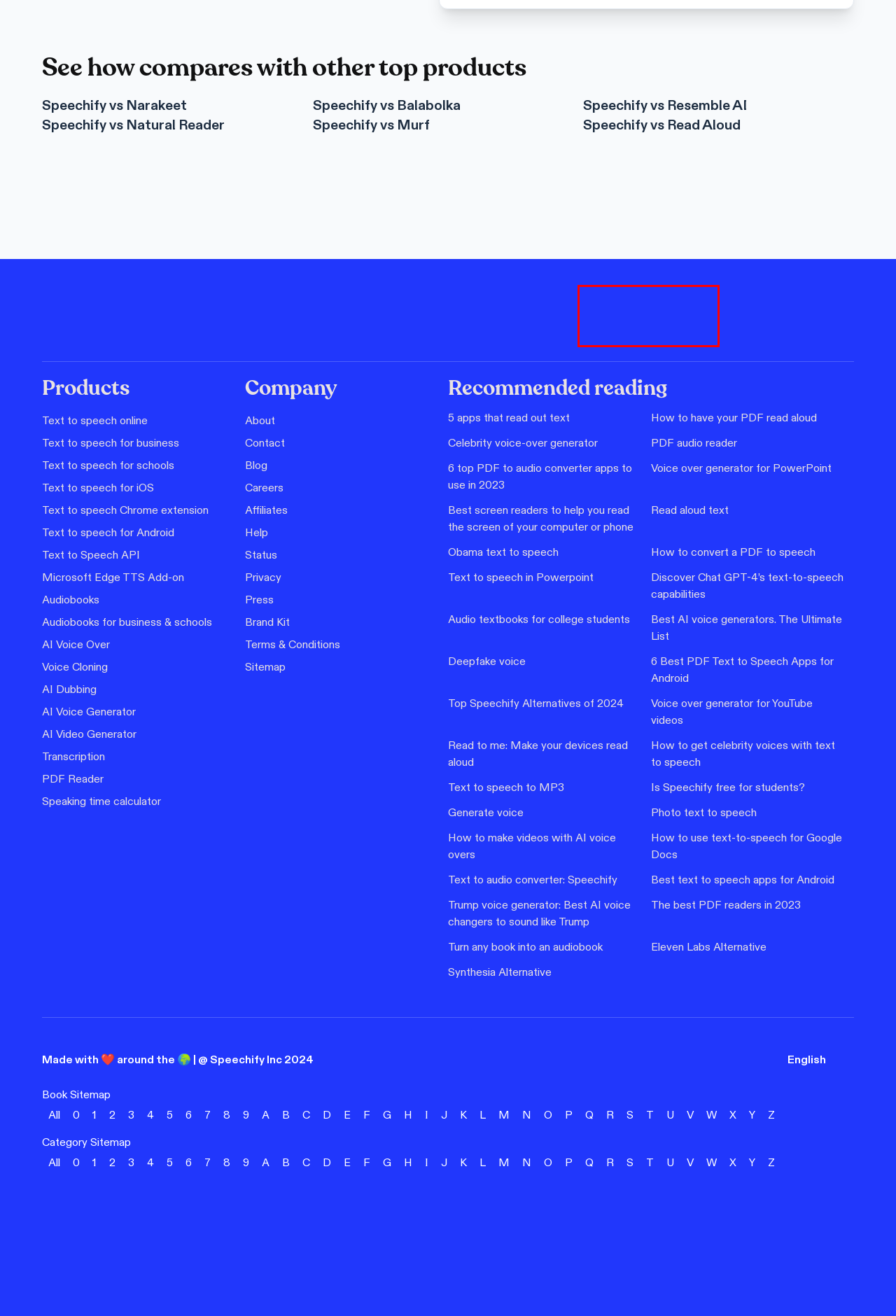Review the webpage screenshot and focus on the UI element within the red bounding box. Select the best-matching webpage description for the new webpage that follows after clicking the highlighted element. Here are the candidates:
A. Speechify vs Read Aloud | Speechify
B. Best AI voice generators - The Ultimate List | Speechify
C. Top 5 apps that read out text | Speechify
D. Speechify Inc. status
E. Text To Speech IPhone & IPad App | Speechify
F. Speechify vs Resemble AI | Speechify
G. Free Text-to-Speech For Android: Natural Voices | Speechify
H. ‎Speechify Text to Speech Audio on the App Store

H